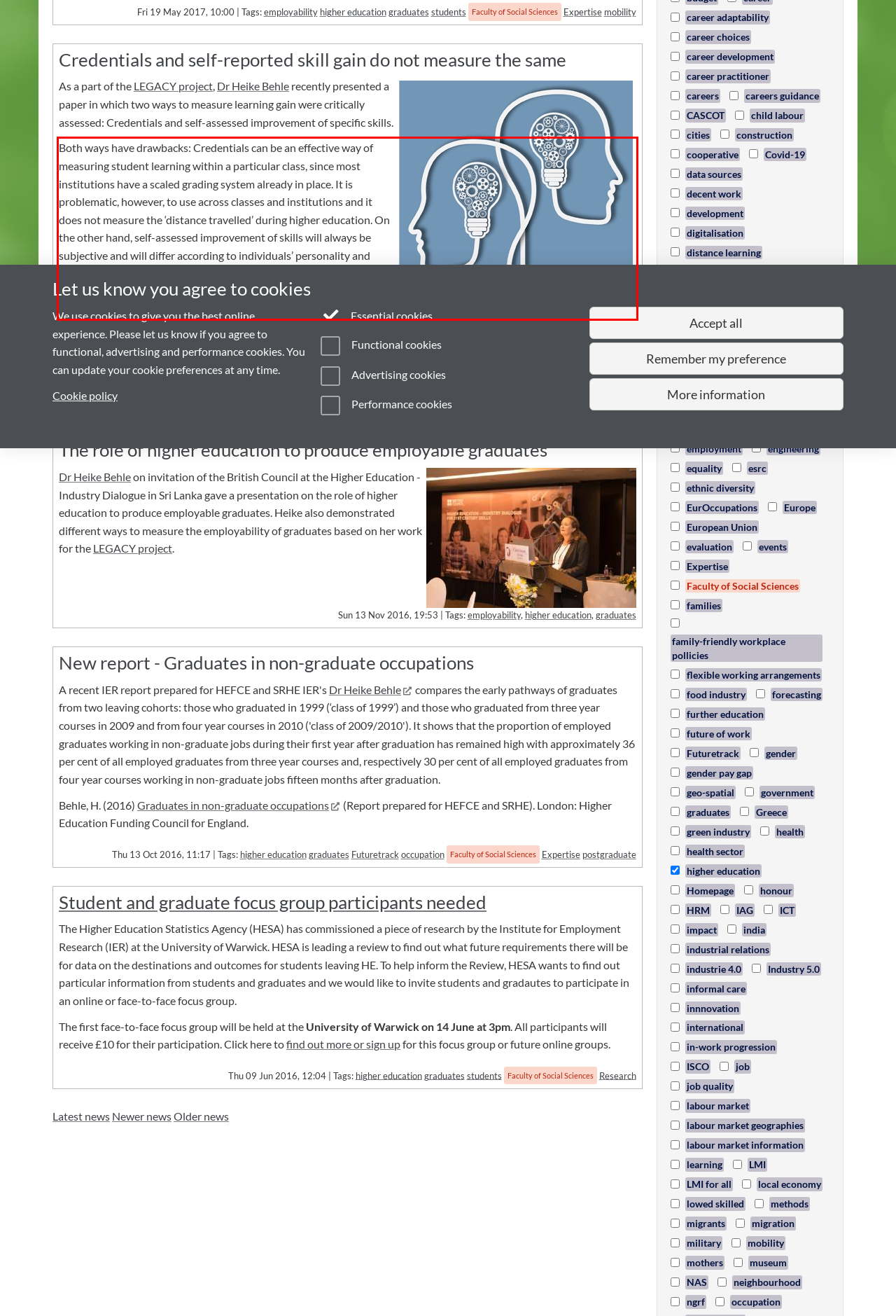Examine the webpage screenshot and use OCR to recognize and output the text within the red bounding box.

Both ways have drawbacks: Credentials can be an effective way of measuring student learning within a particular class, since most institutions have a scaled grading system already in place. It is problematic, however, to use across classes and institutions and it does not measure the ‘distance travelled’ during higher education. On the other hand, self-assessed improvement of skills will always be subjective and will differ according to individuals’ personality and their personal and HE-related circumstances such as gender and subject studied. It is also important to notice that both data is censored, i.e. improvement is not unlimited.